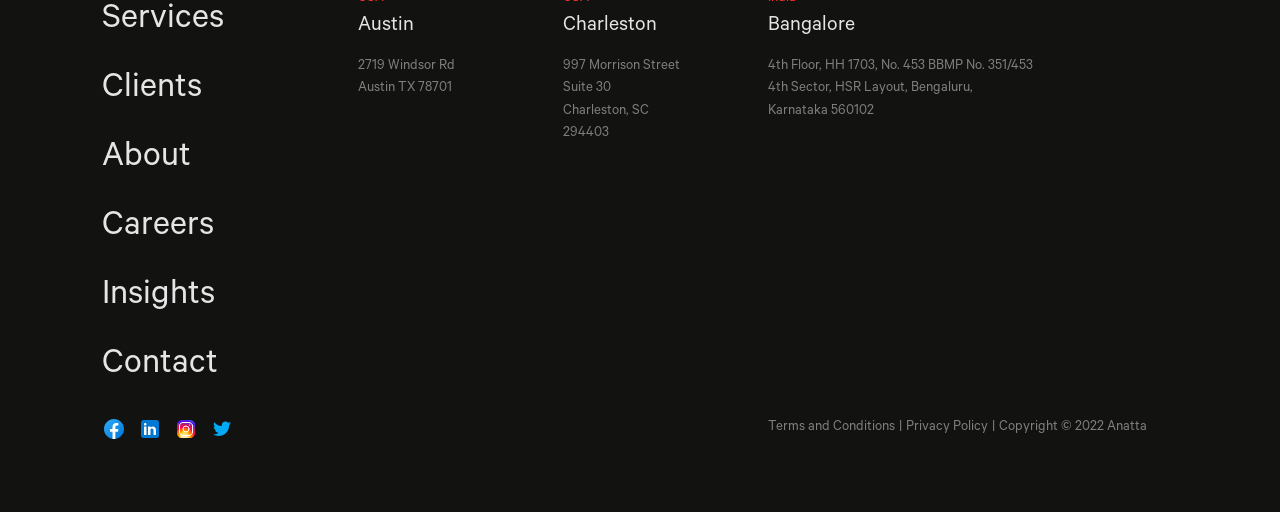Determine the bounding box coordinates of the UI element that matches the following description: "Privacy Policy". The coordinates should be four float numbers between 0 and 1 in the format [left, top, right, bottom].

[0.708, 0.82, 0.772, 0.849]